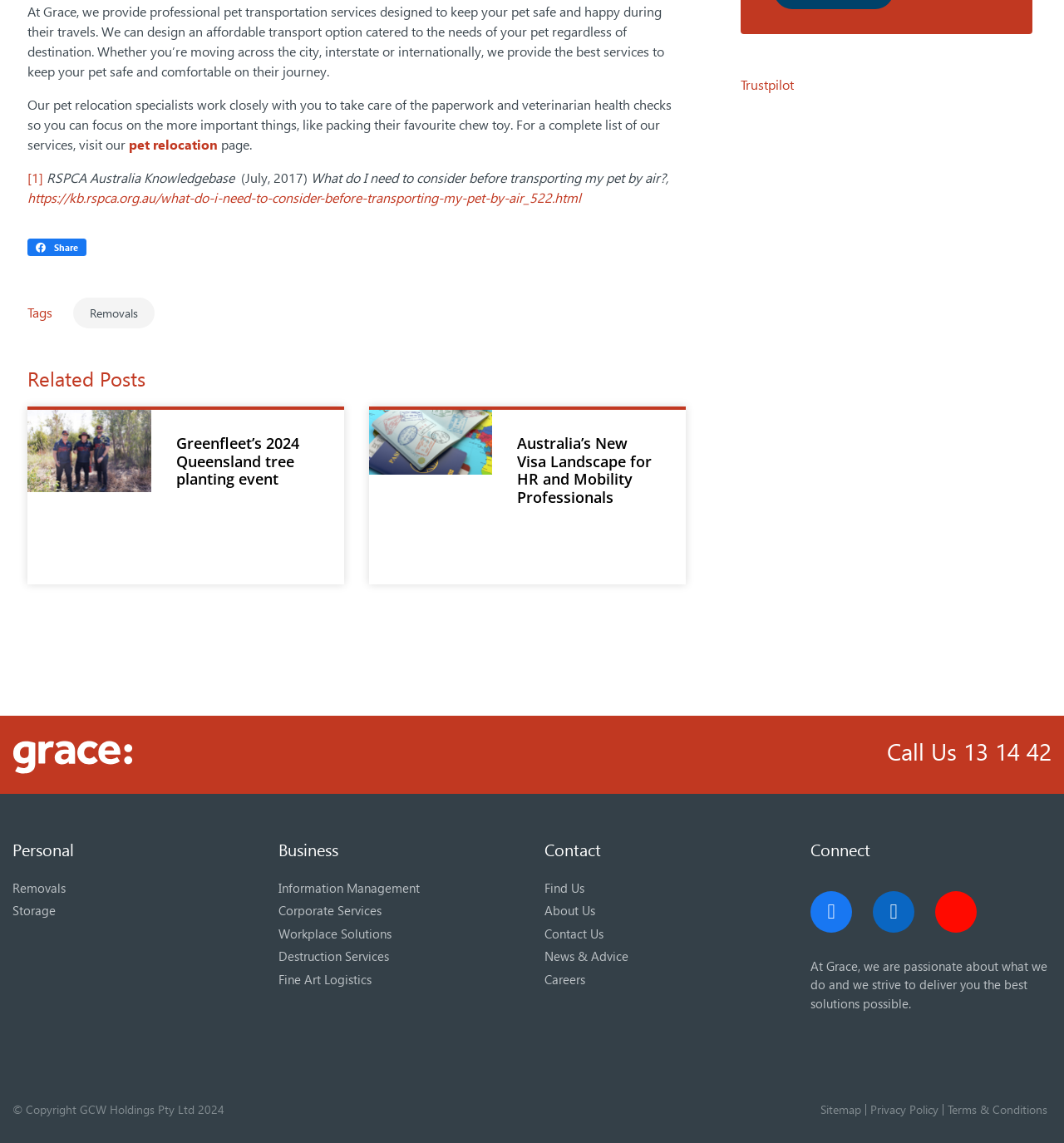Pinpoint the bounding box coordinates of the area that should be clicked to complete the following instruction: "Click the 'Trustpilot' link". The coordinates must be given as four float numbers between 0 and 1, i.e., [left, top, right, bottom].

[0.696, 0.067, 0.746, 0.081]